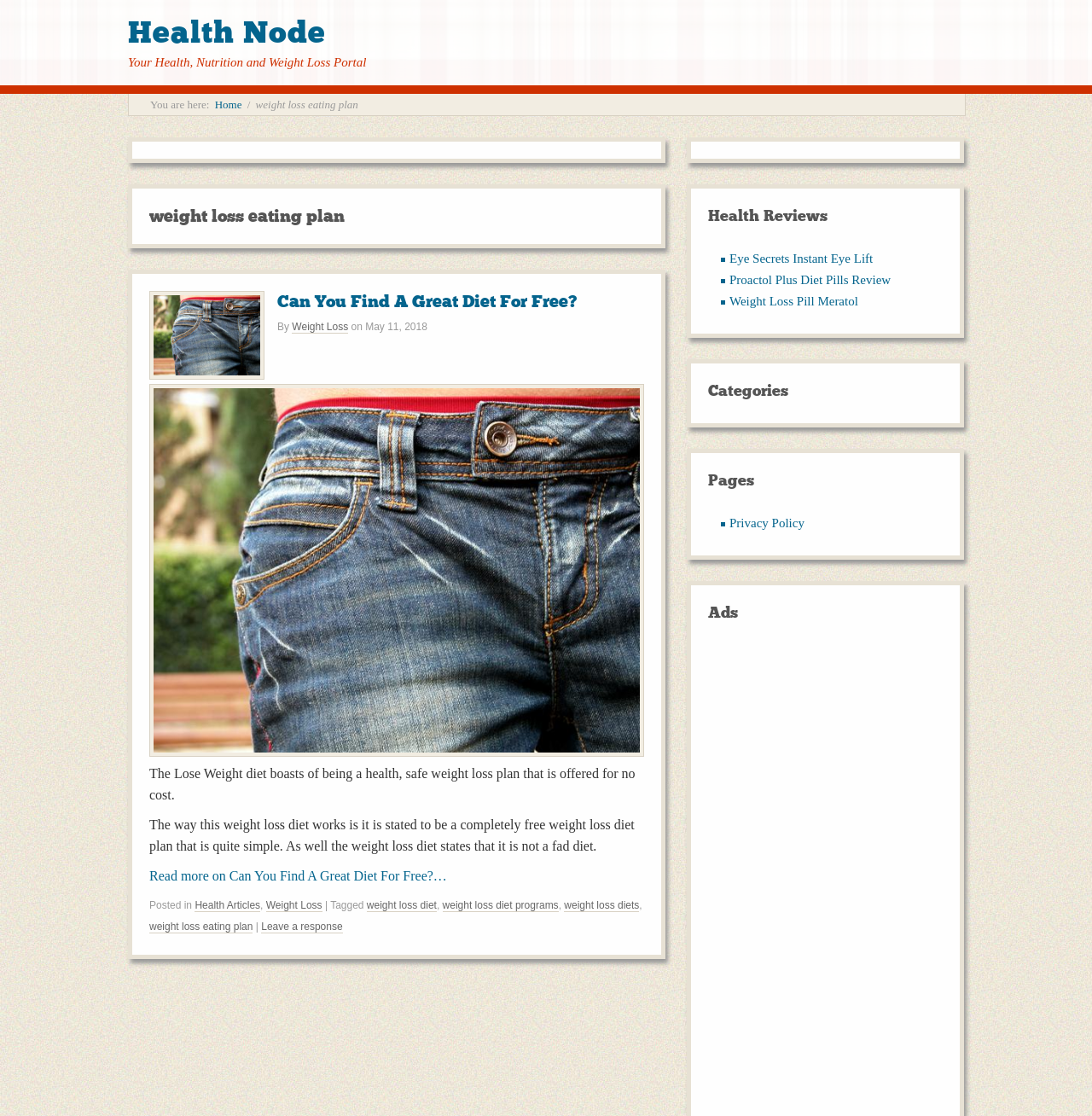Identify the main heading from the webpage and provide its text content.

weight loss eating plan